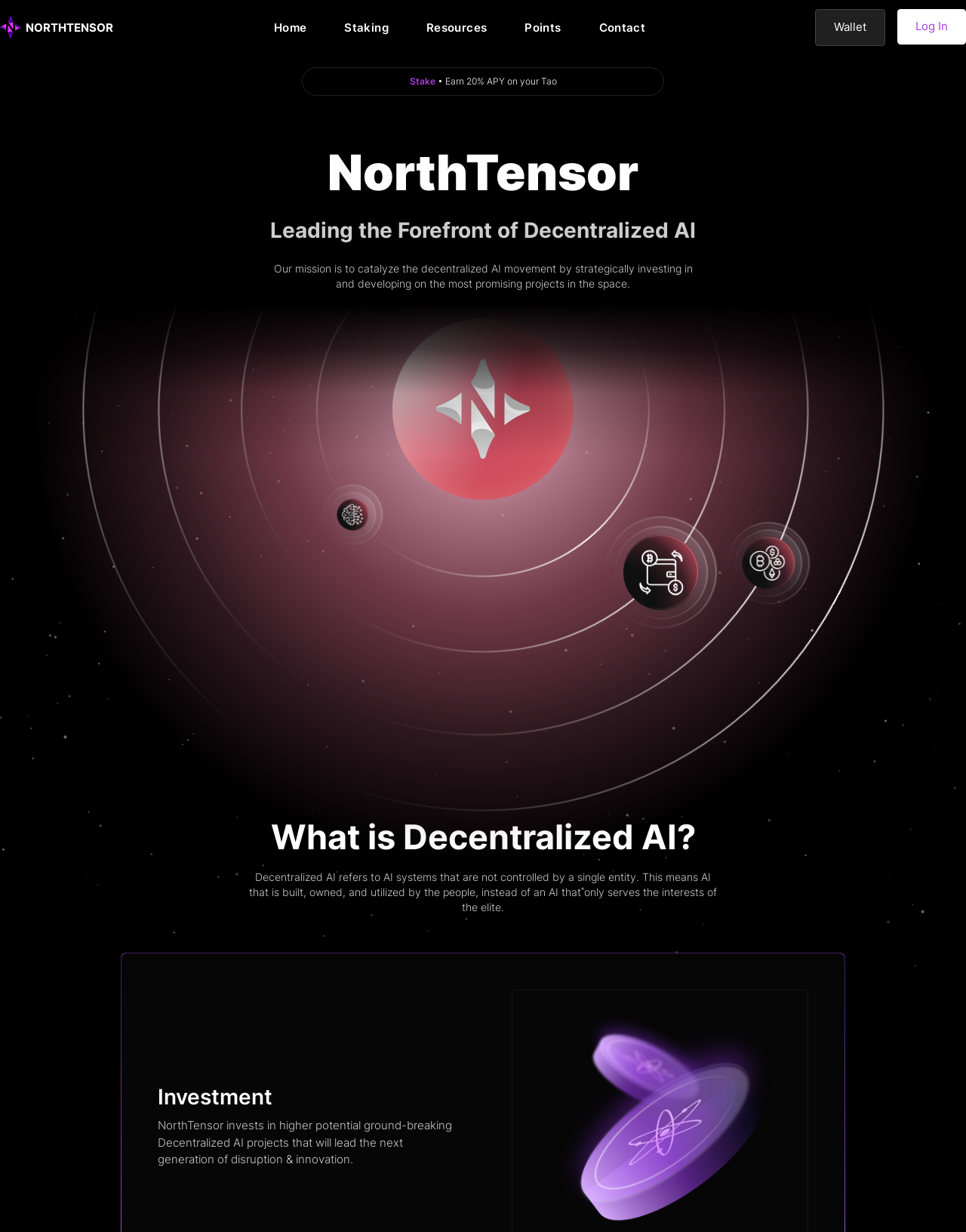What is the main focus of the company?
Answer the question with a single word or phrase derived from the image.

Decentralized AI